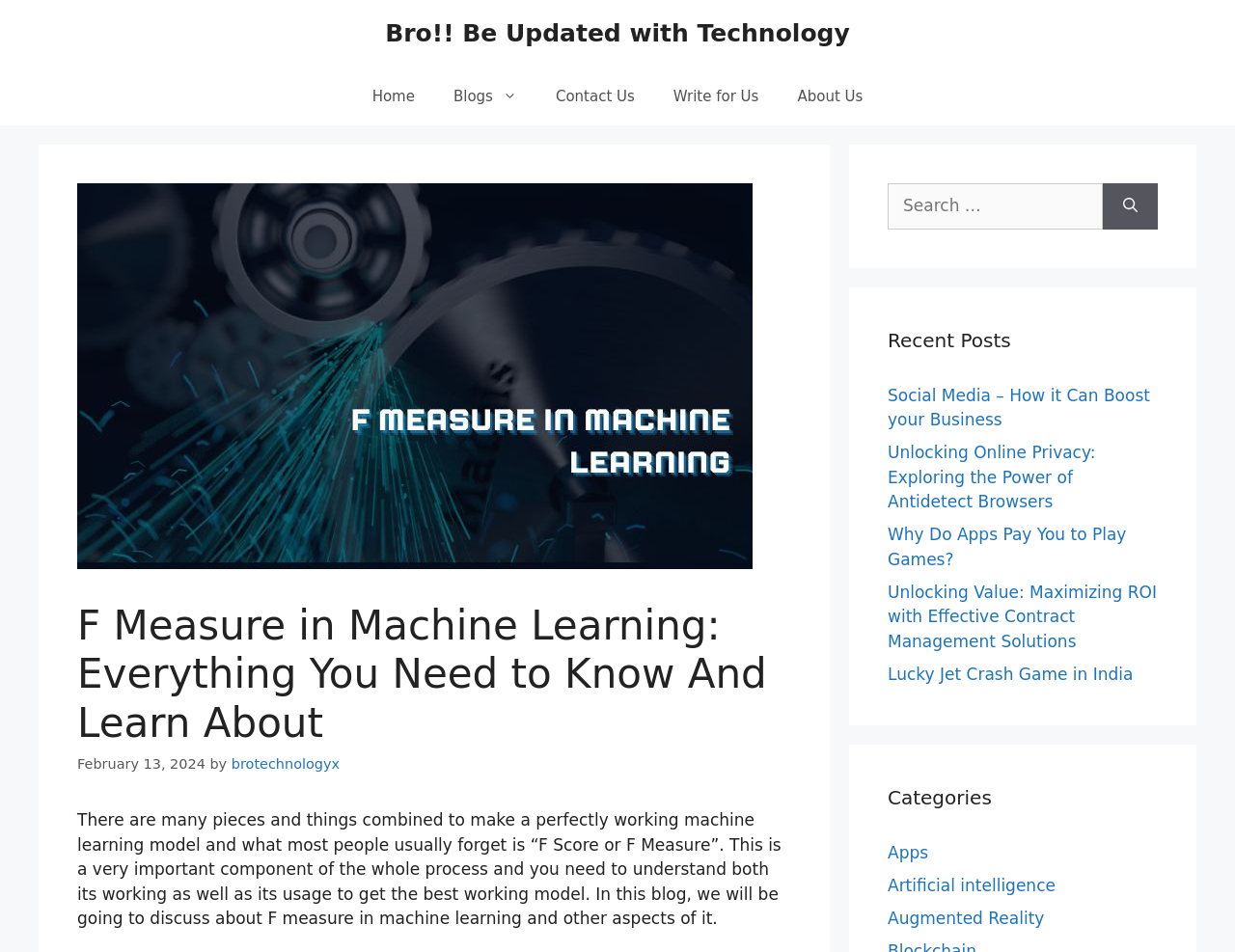Determine the bounding box coordinates for the area that should be clicked to carry out the following instruction: "Explore the 'Recent Posts' section".

[0.719, 0.342, 0.938, 0.372]